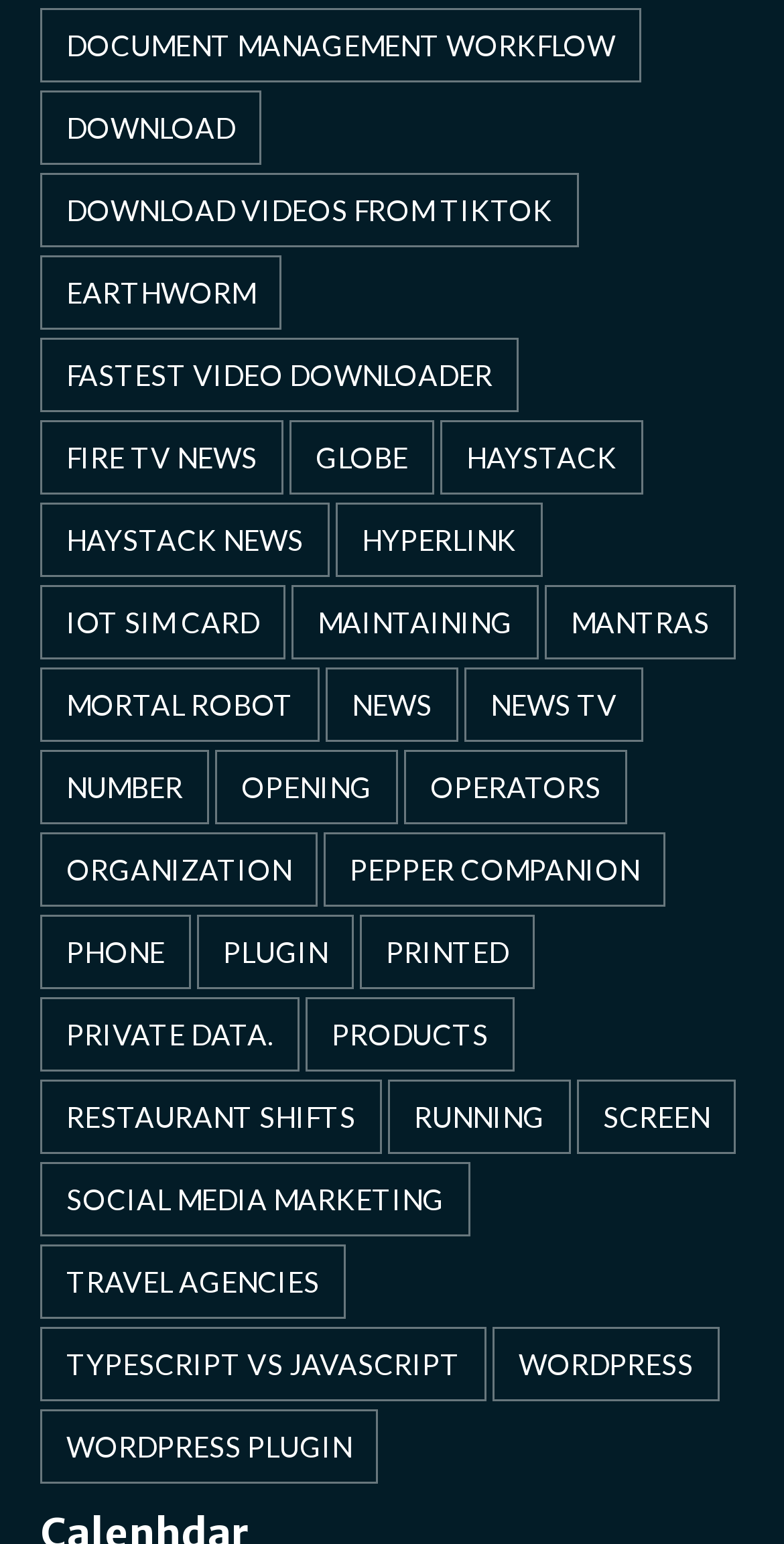Please specify the bounding box coordinates of the clickable region to carry out the following instruction: "visit Haystack News". The coordinates should be four float numbers between 0 and 1, in the format [left, top, right, bottom].

[0.051, 0.326, 0.421, 0.374]